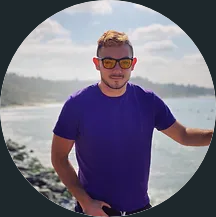What is the color of the man's shirt?
Using the details from the image, give an elaborate explanation to answer the question.

The image features a young man standing by the ocean, and his attire is described as a vibrant purple t-shirt, which suggests that the dominant color of his shirt is purple.